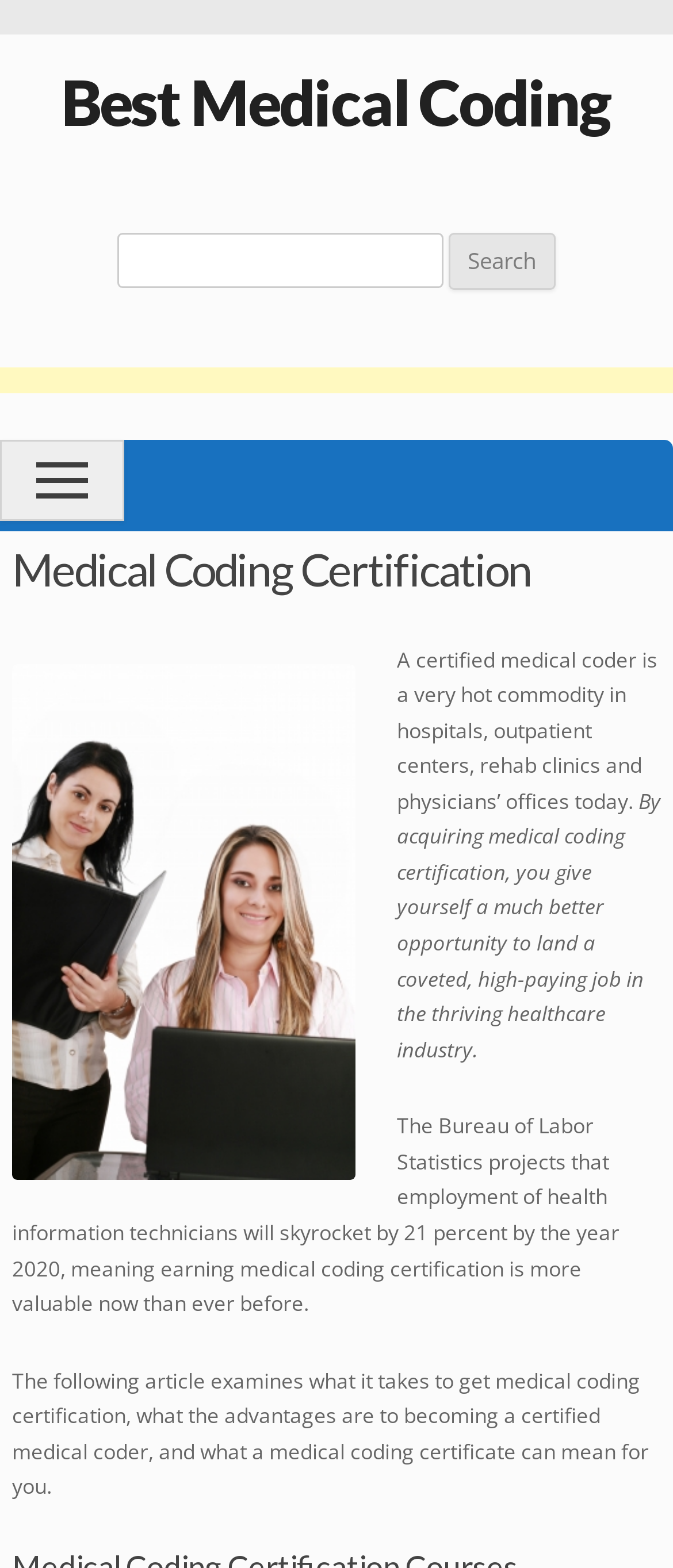Provide a brief response in the form of a single word or phrase:
What is the projected growth rate of health information technicians?

21 percent